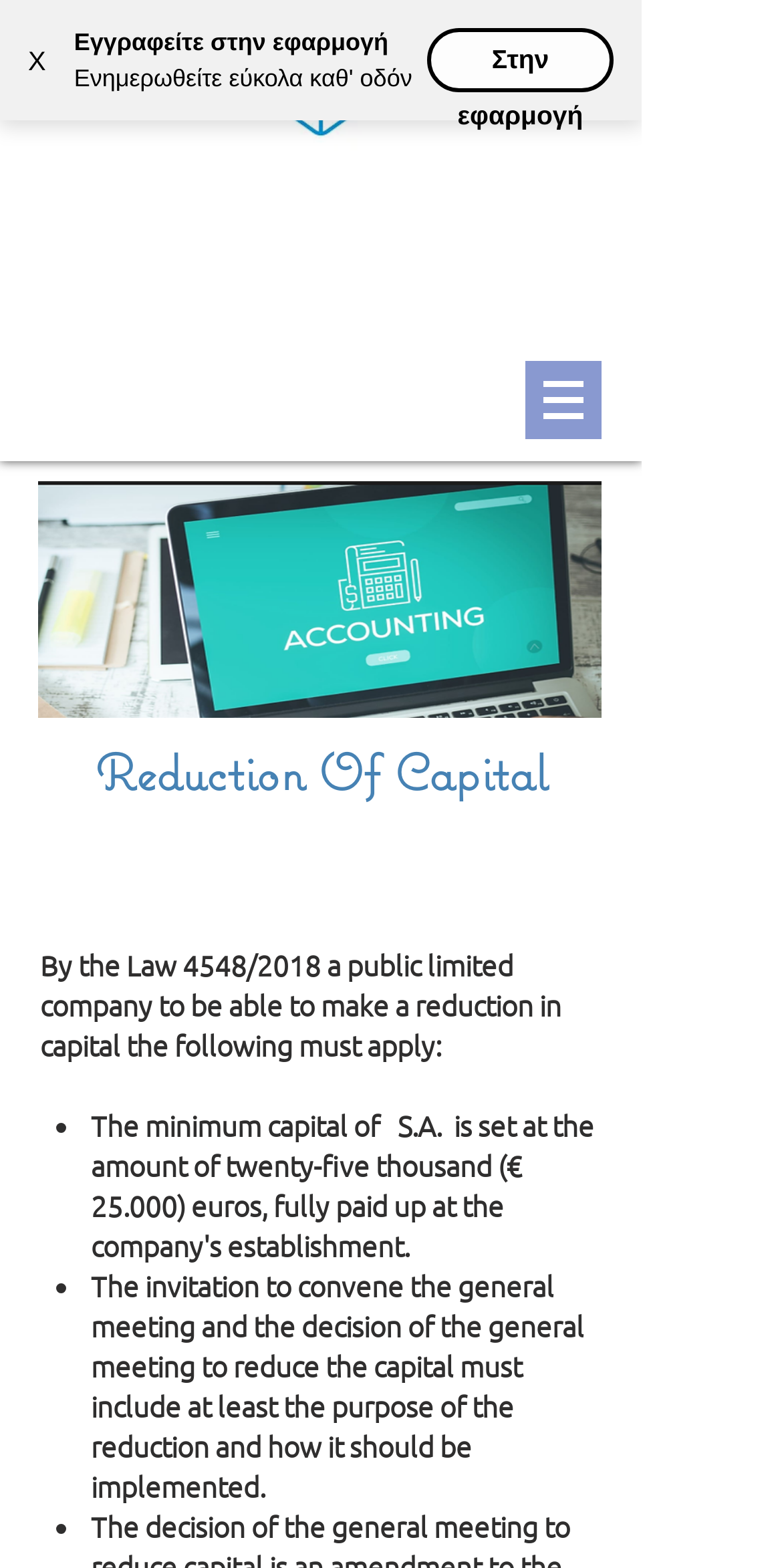Give a one-word or short phrase answer to this question: 
How many list markers are there?

3